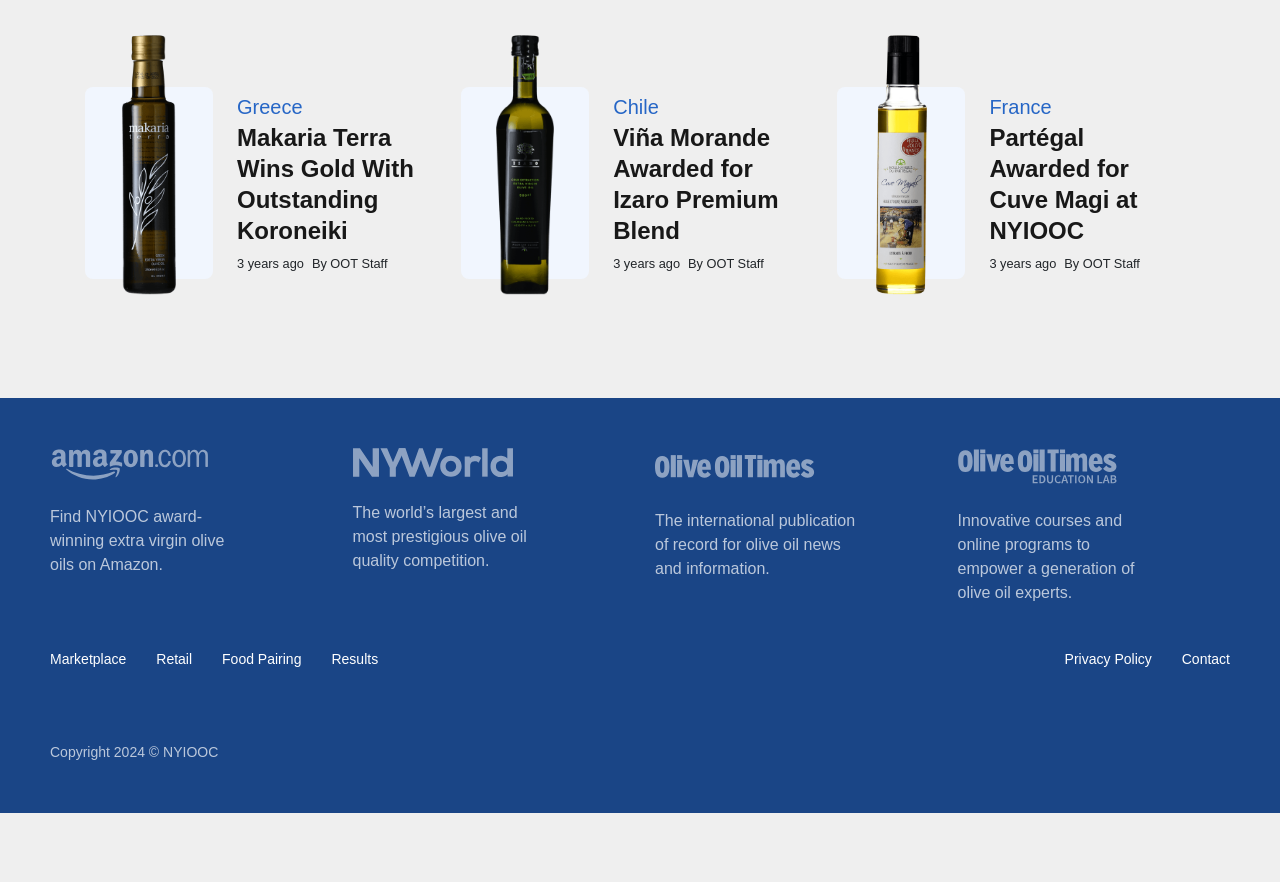What is the purpose of the 'Marketplace' link?
Refer to the image and give a detailed response to the question.

The 'Marketplace' link has a description 'Find NYIOOC award-winning extra virgin olive oils on Amazon', suggesting that the purpose of this link is to allow users to find and purchase award-winning olive oils on Amazon.